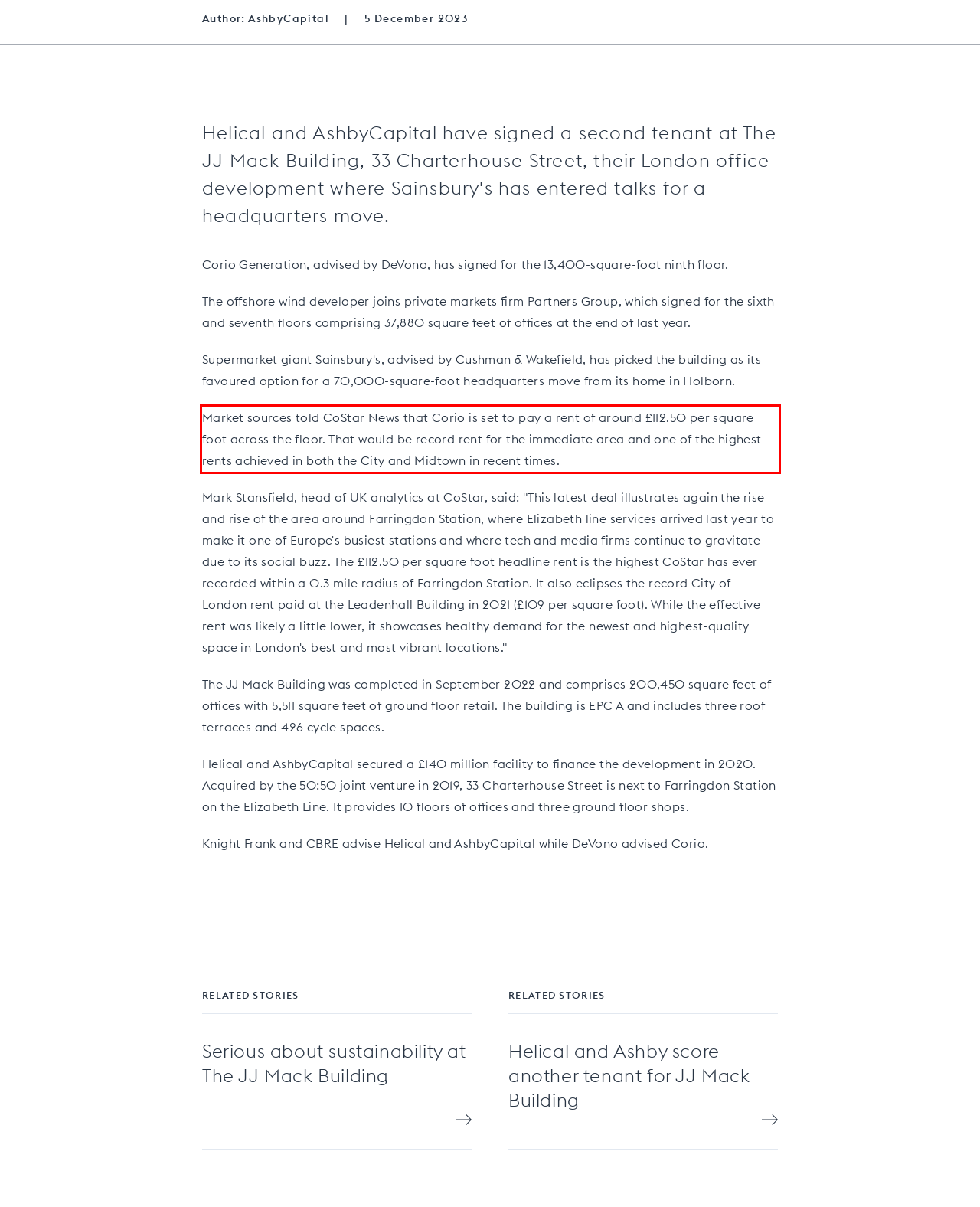Review the webpage screenshot provided, and perform OCR to extract the text from the red bounding box.

Market sources told CoStar News that Corio is set to pay a rent of around £112.50 per square foot across the floor. That would be record rent for the immediate area and one of the highest rents achieved in both the City and Midtown in recent times.